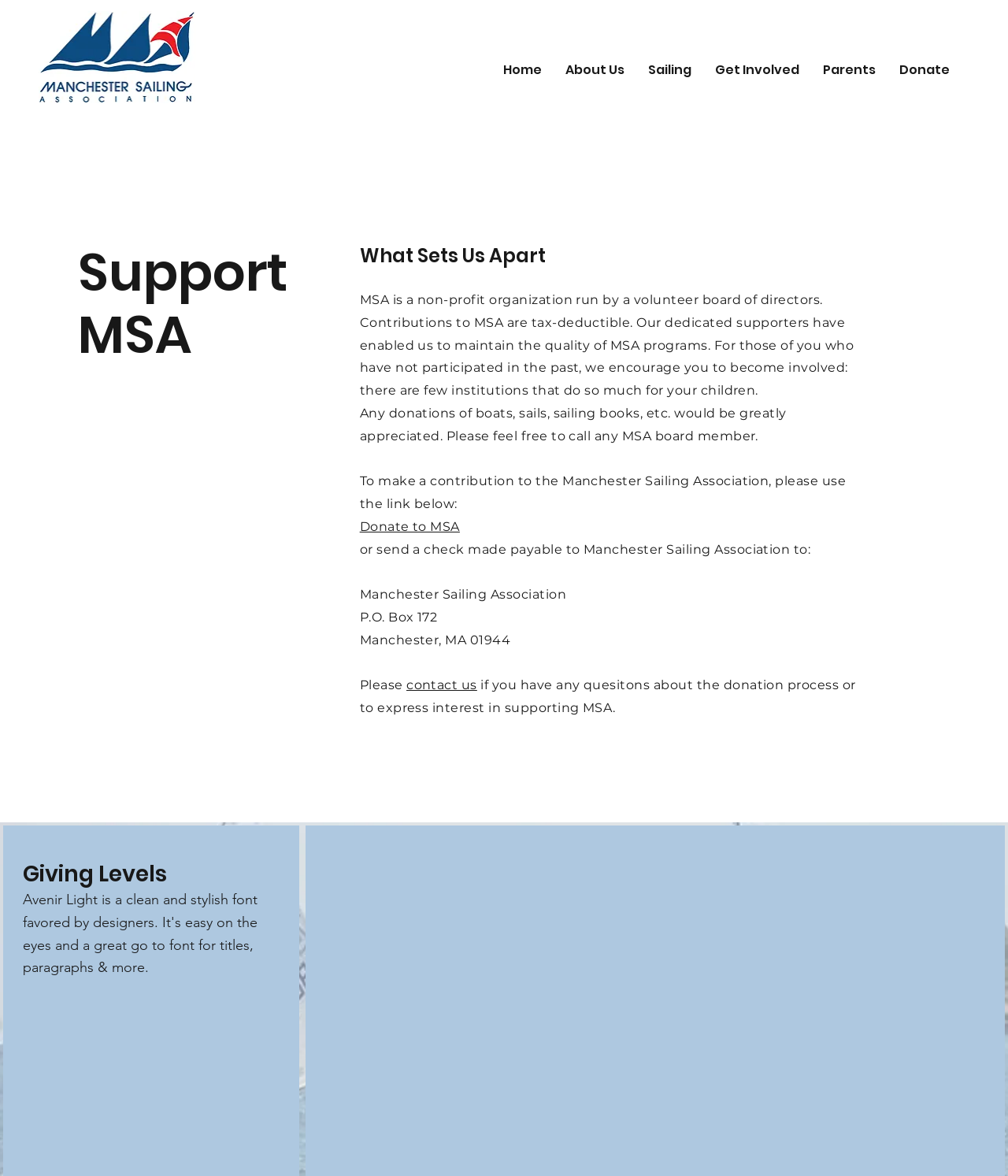What is the name of the organization?
Give a one-word or short phrase answer based on the image.

Manchester Sailing Association